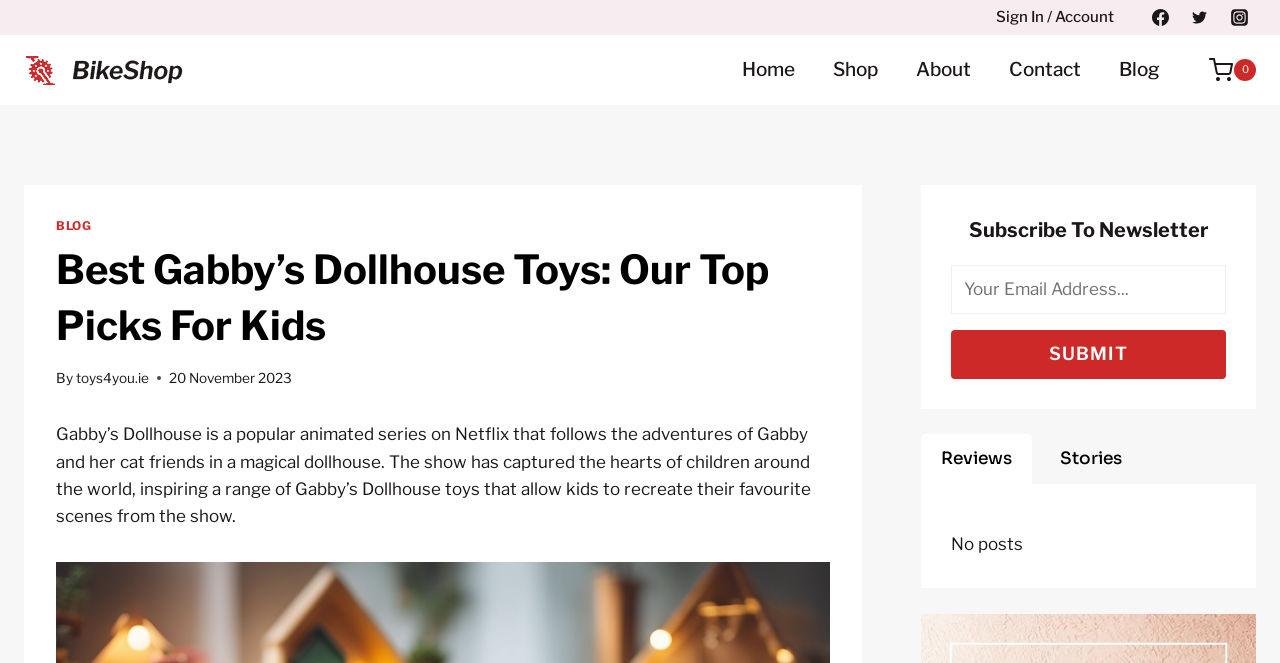Please locate and generate the primary heading on this webpage.

Best Gabby’s Dollhouse Toys: Our Top Picks For Kids